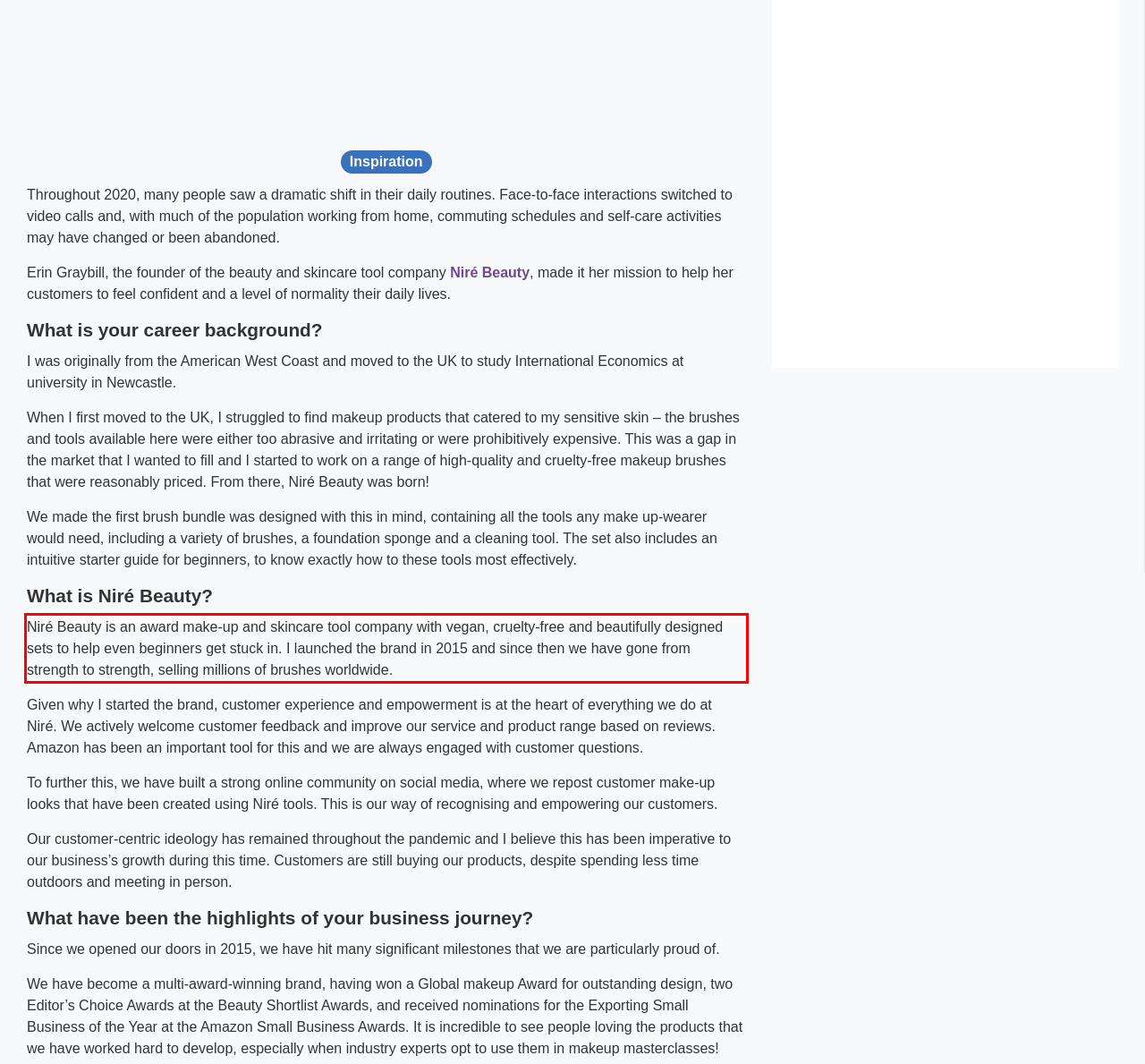You are provided with a screenshot of a webpage containing a red bounding box. Please extract the text enclosed by this red bounding box.

Niré Beauty is an award make-up and skincare tool company with vegan, cruelty-free and beautifully designed sets to help even beginners get stuck in. I launched the brand in 2015 and since then we have gone from strength to strength, selling millions of brushes worldwide.